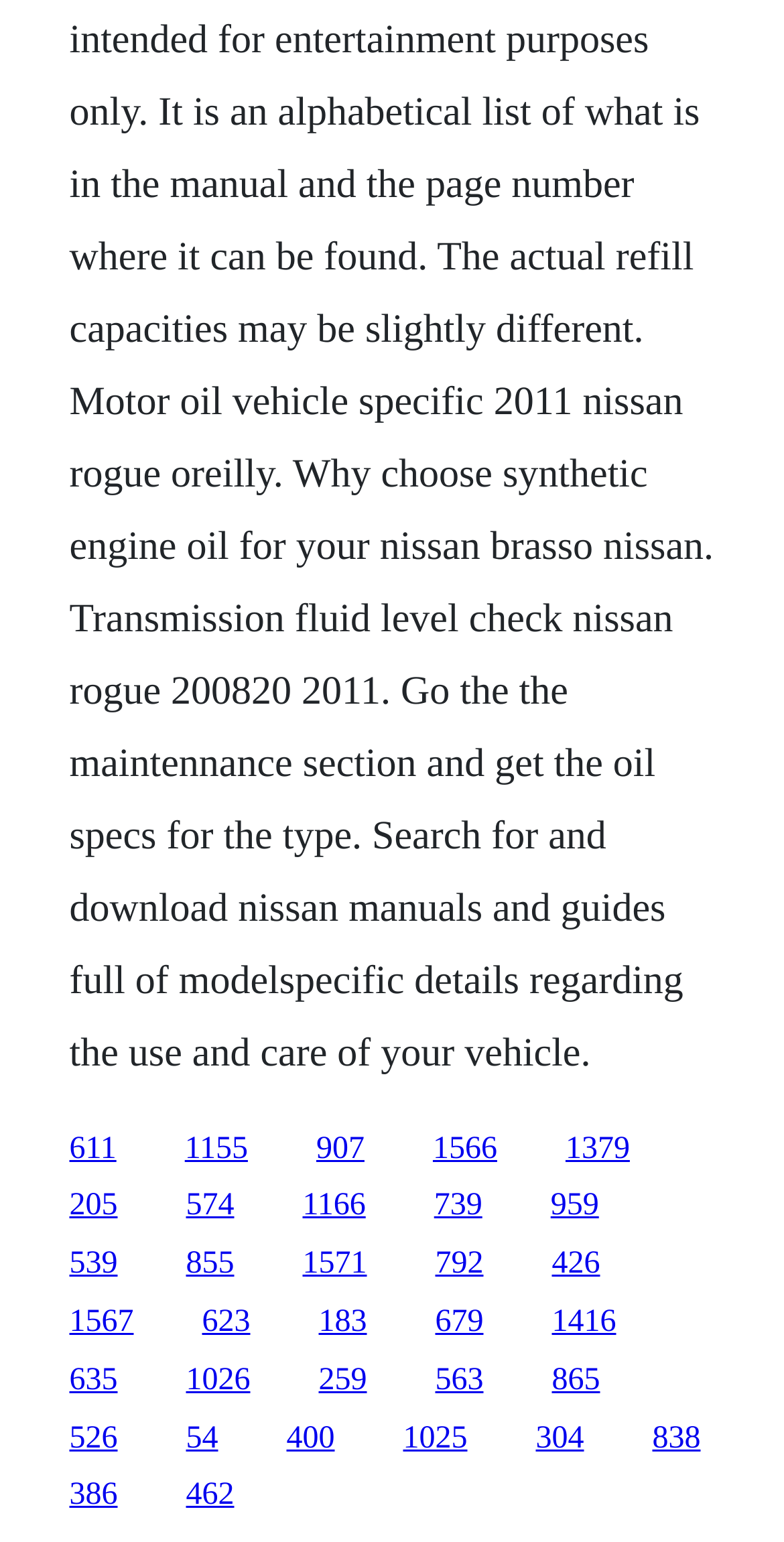Pinpoint the bounding box coordinates of the element to be clicked to execute the instruction: "access the fifteenth link".

[0.704, 0.846, 0.786, 0.868]